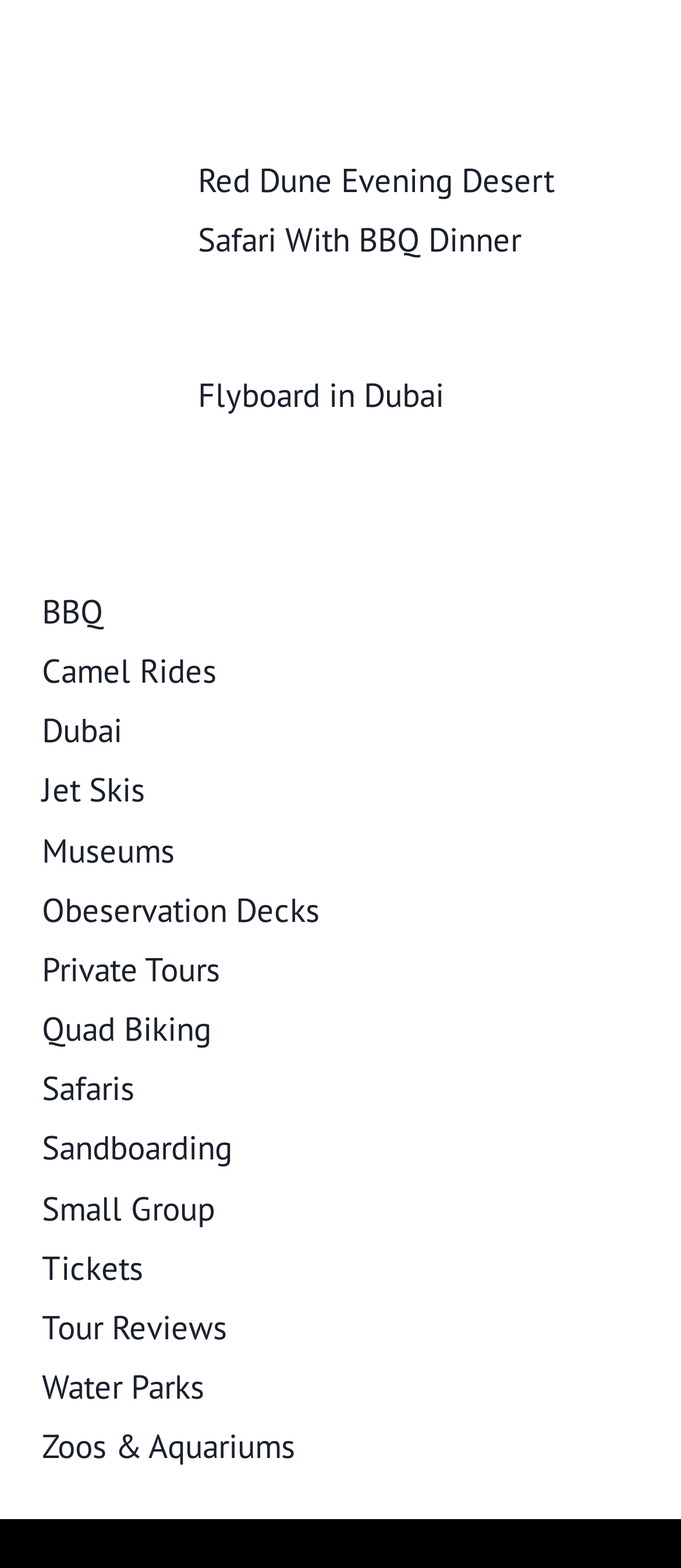Locate the bounding box coordinates of the clickable element to fulfill the following instruction: "Enter a comment". Provide the coordinates as four float numbers between 0 and 1 in the format [left, top, right, bottom].

None